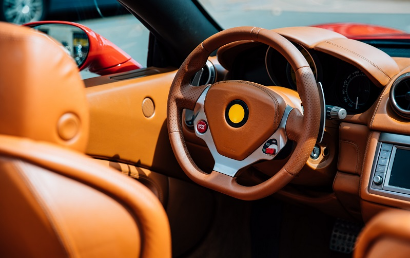Can you give a detailed response to the following question using the information from the image? What is the shape of the steering wheel design?

The caption describes the steering wheel as featuring a stylish circular design with a distinctive emblem at its center, which implies that the shape of the steering wheel design is circular.